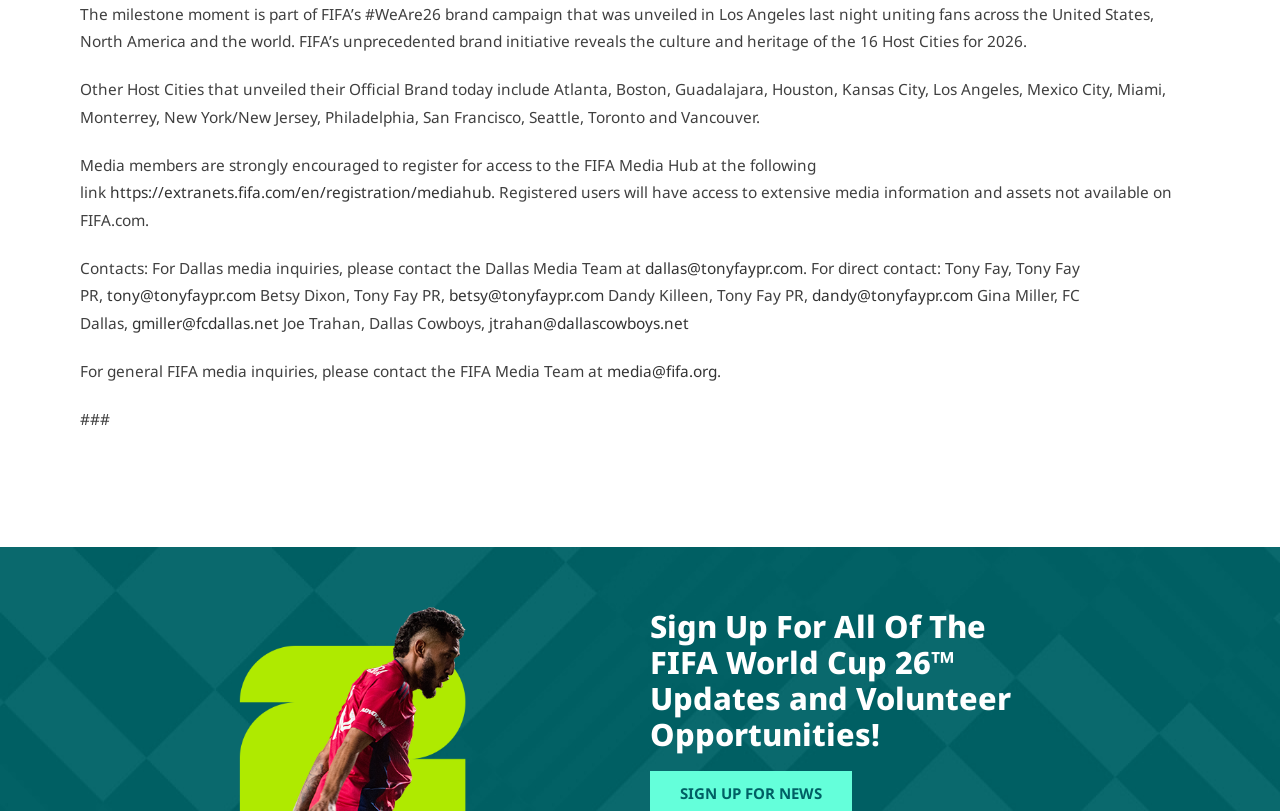Can you look at the image and give a comprehensive answer to the question:
How many Host Cities are mentioned in the text?

The text mentions 'the 16 Host Cities for 2026' and lists some of the cities, including Atlanta, Boston, Guadalajara, and others. Therefore, the number of Host Cities mentioned is 16.